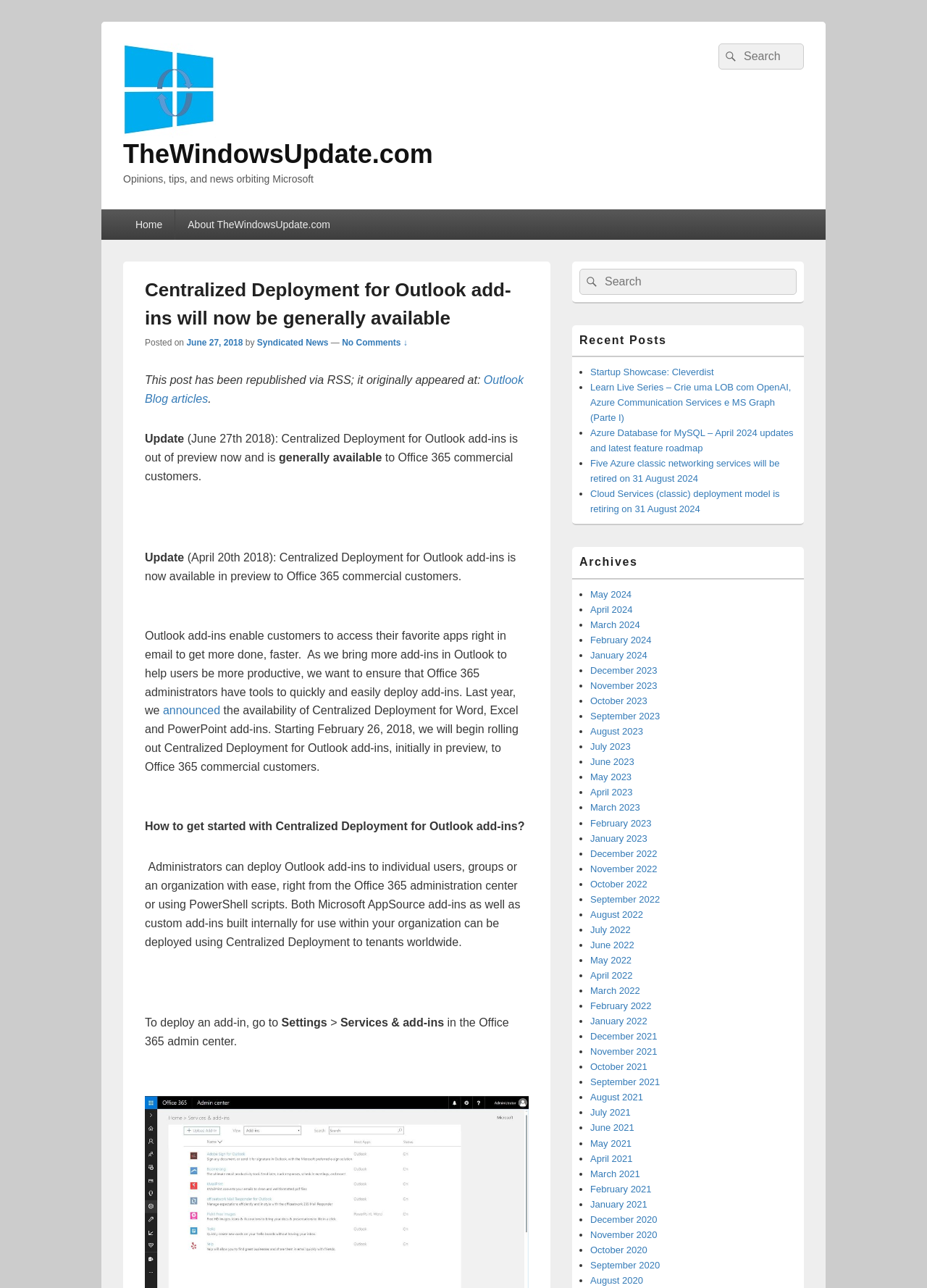Highlight the bounding box coordinates of the region I should click on to meet the following instruction: "Search for something".

[0.775, 0.034, 0.867, 0.054]